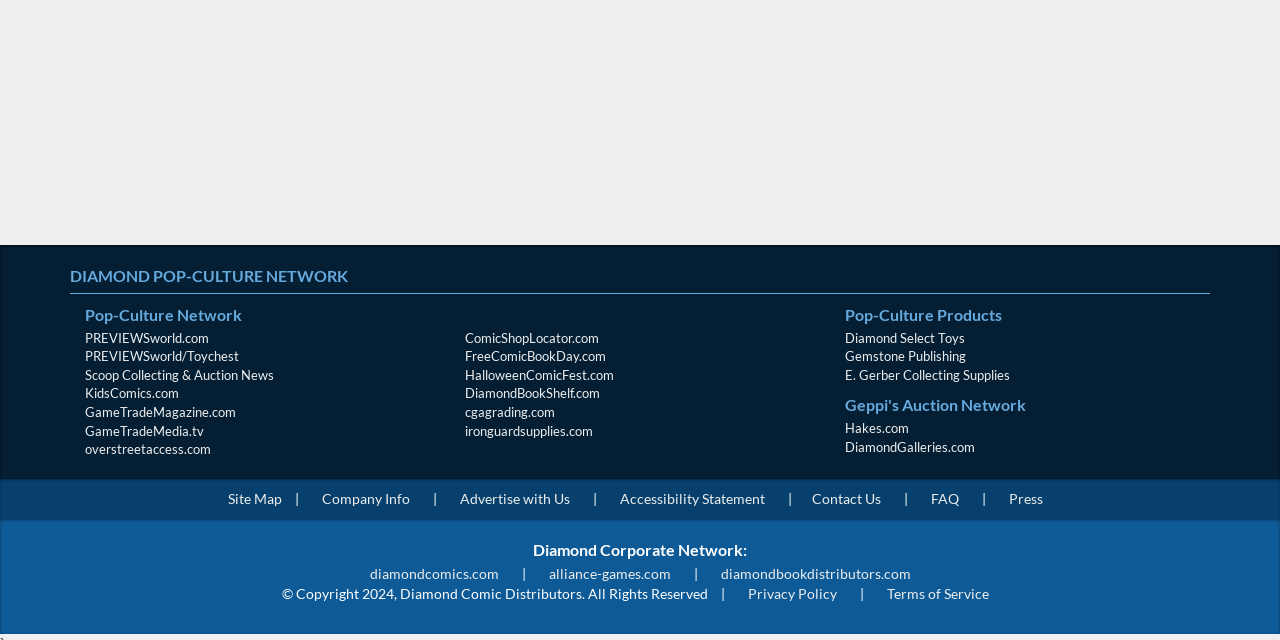Provide the bounding box coordinates of the HTML element described by the text: "Terms of Service".

[0.685, 0.913, 0.78, 0.94]